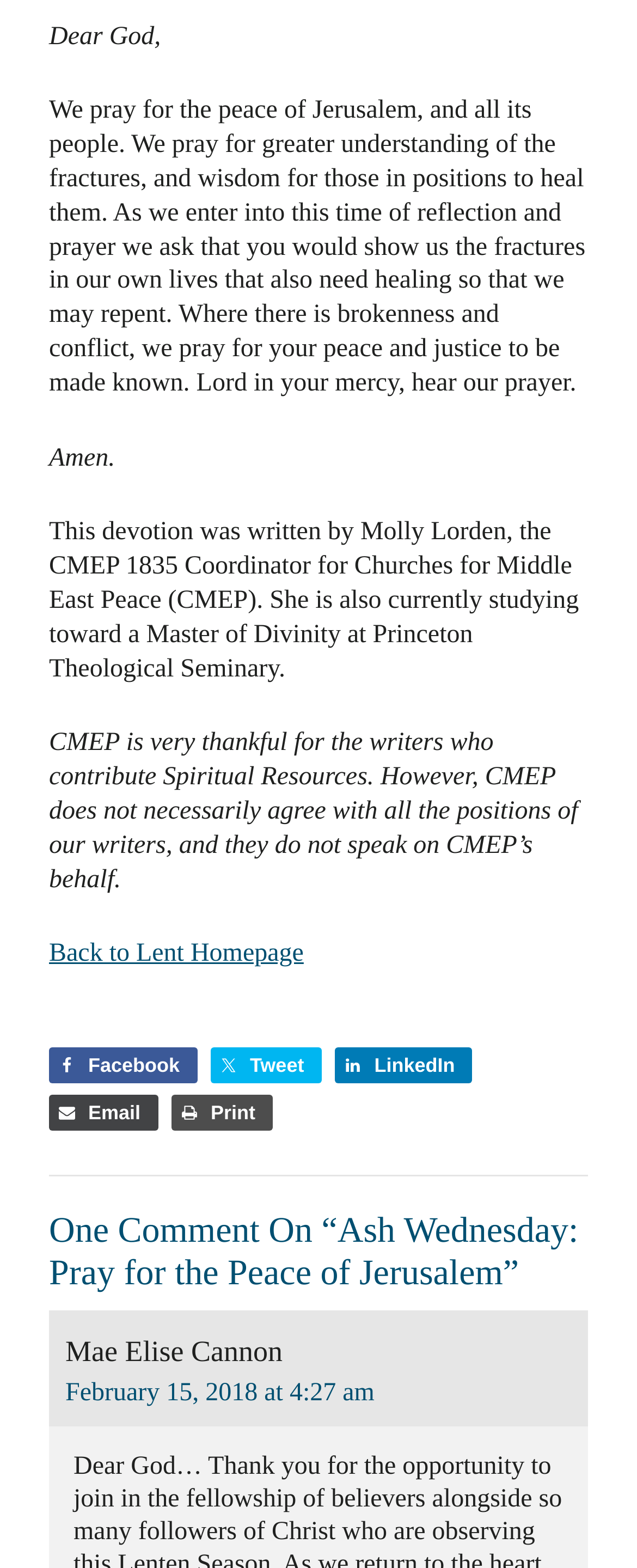What is the name of the commenter?
Based on the screenshot, respond with a single word or phrase.

Mae Elise Cannon